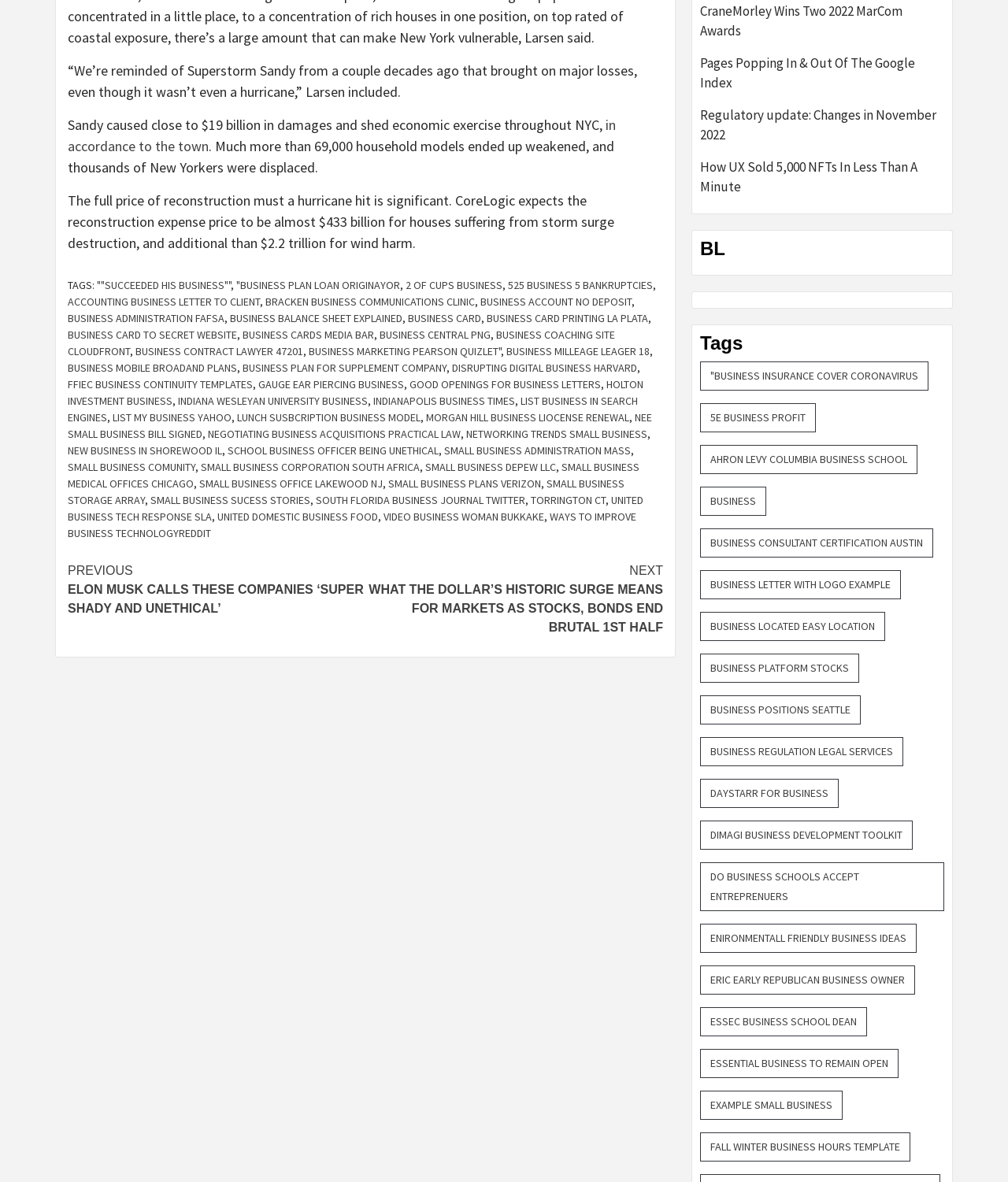Show the bounding box coordinates of the element that should be clicked to complete the task: "Learn about business plan loan originator".

[0.234, 0.235, 0.397, 0.247]